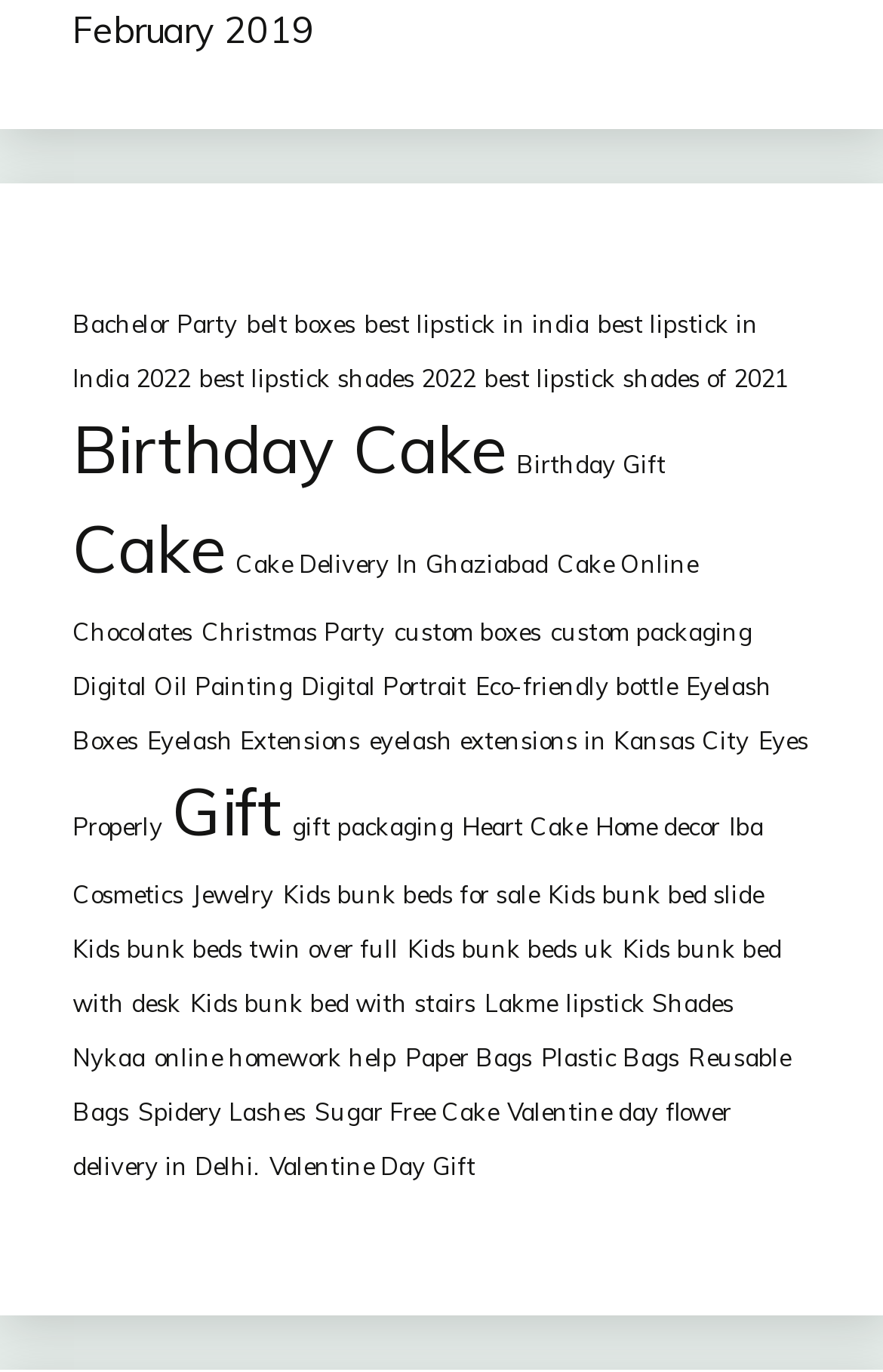Please provide a brief answer to the question using only one word or phrase: 
How many links are related to 'Kids bunk beds'?

4